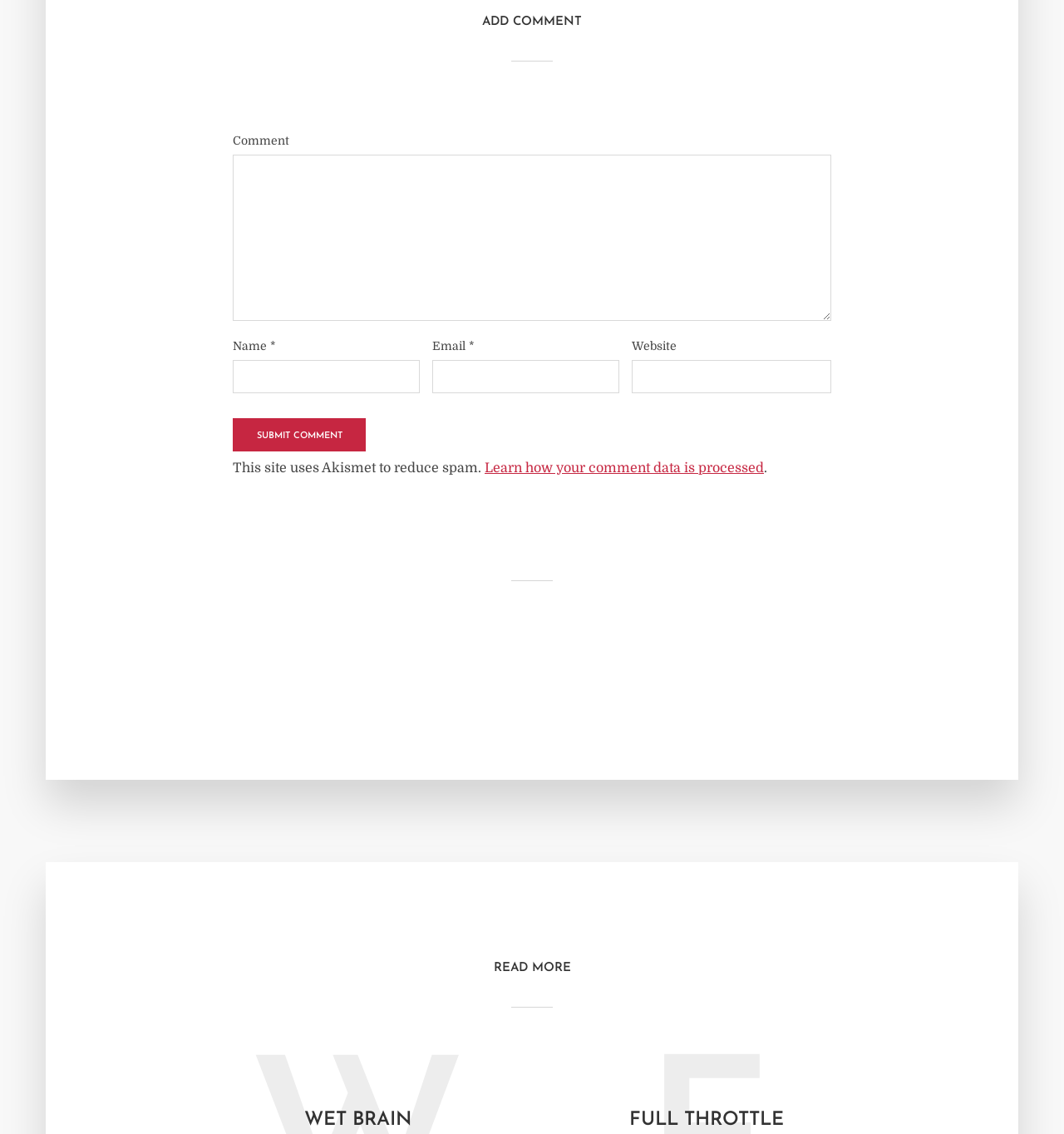Identify the bounding box of the UI element described as follows: "parent_node: Email * name="email"". Provide the coordinates as four float numbers in the range of 0 to 1 [left, top, right, bottom].

[0.406, 0.317, 0.582, 0.347]